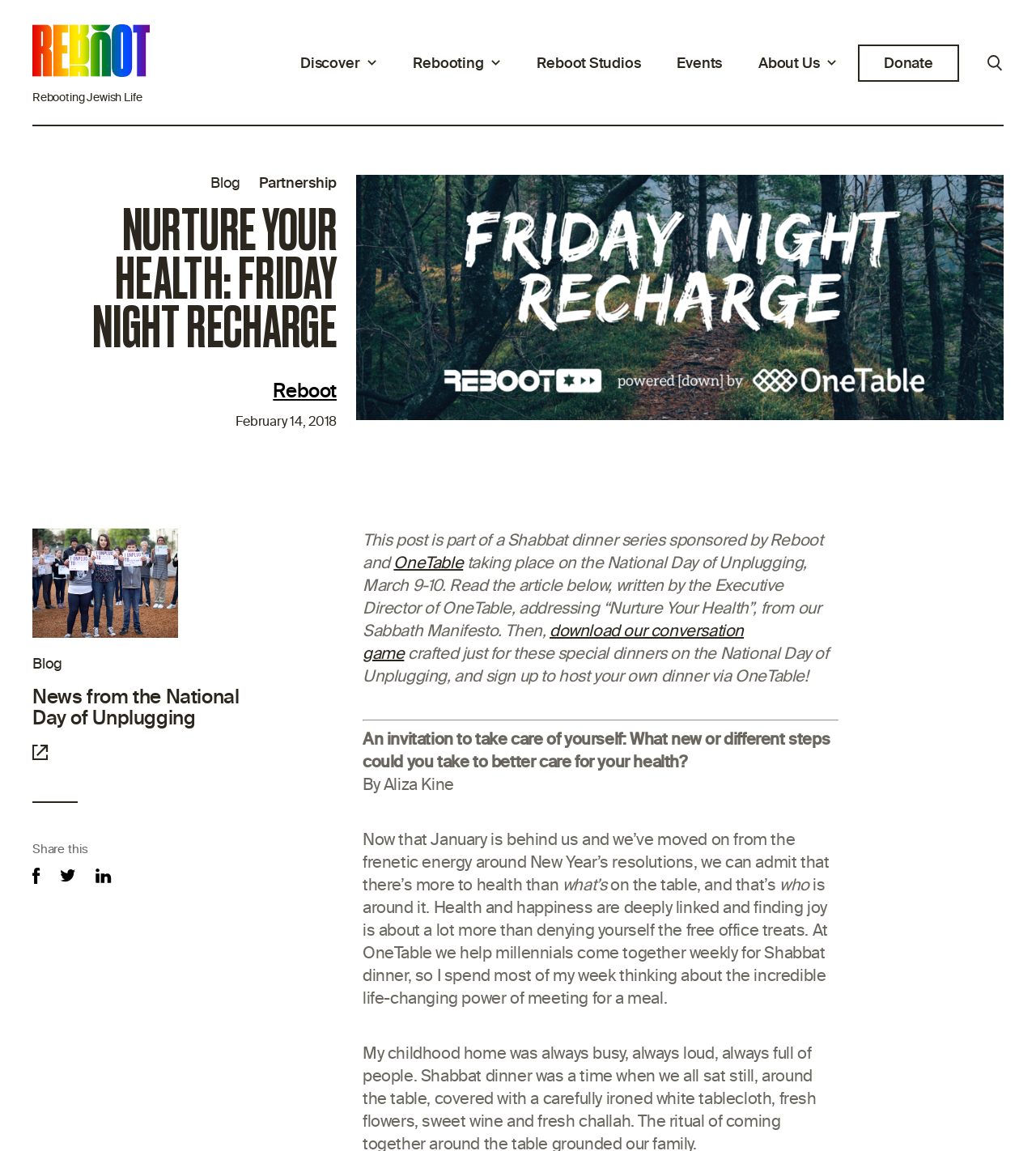Find the bounding box coordinates for the HTML element described in this sentence: "About Us". Provide the coordinates as four float numbers between 0 and 1, in the format [left, top, right, bottom].

[0.732, 0.049, 0.807, 0.061]